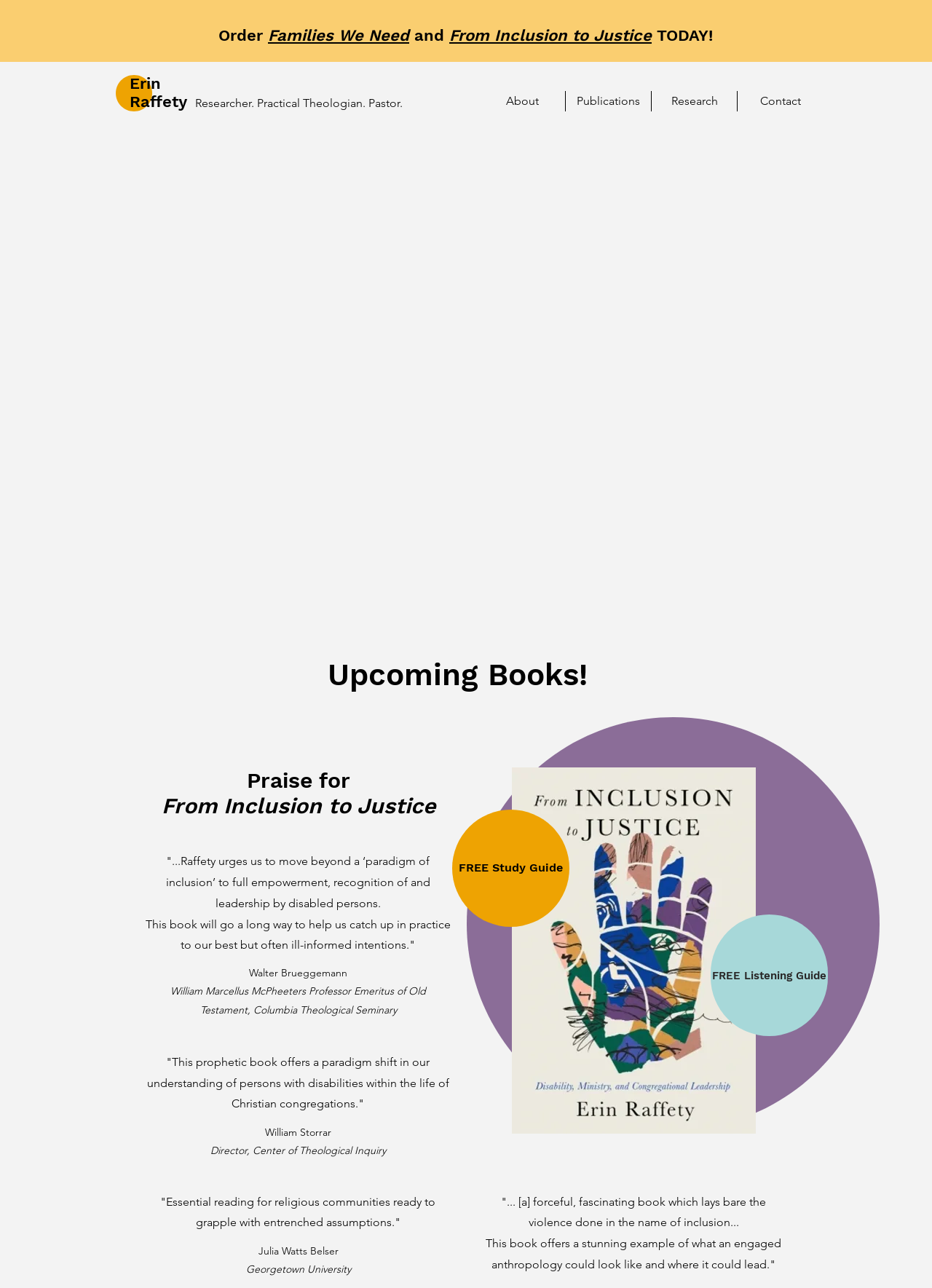Where does Erin Raffety teach and research?
Please provide a comprehensive answer based on the contents of the image.

According to the webpage, Erin Raffety teaches and researches at Princeton Theological Seminary and Princeton University, as mentioned in the StaticText element with ID 171 and the link elements with IDs 173 and 176.